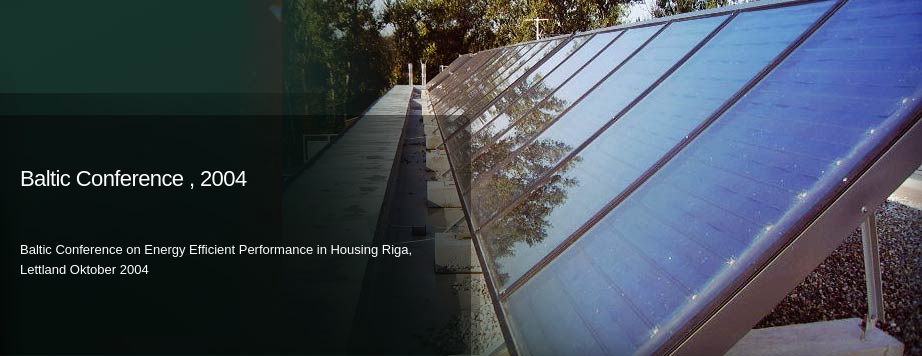What is the purpose of the conference? Observe the screenshot and provide a one-word or short phrase answer.

To assess energy demands and share innovative strategies